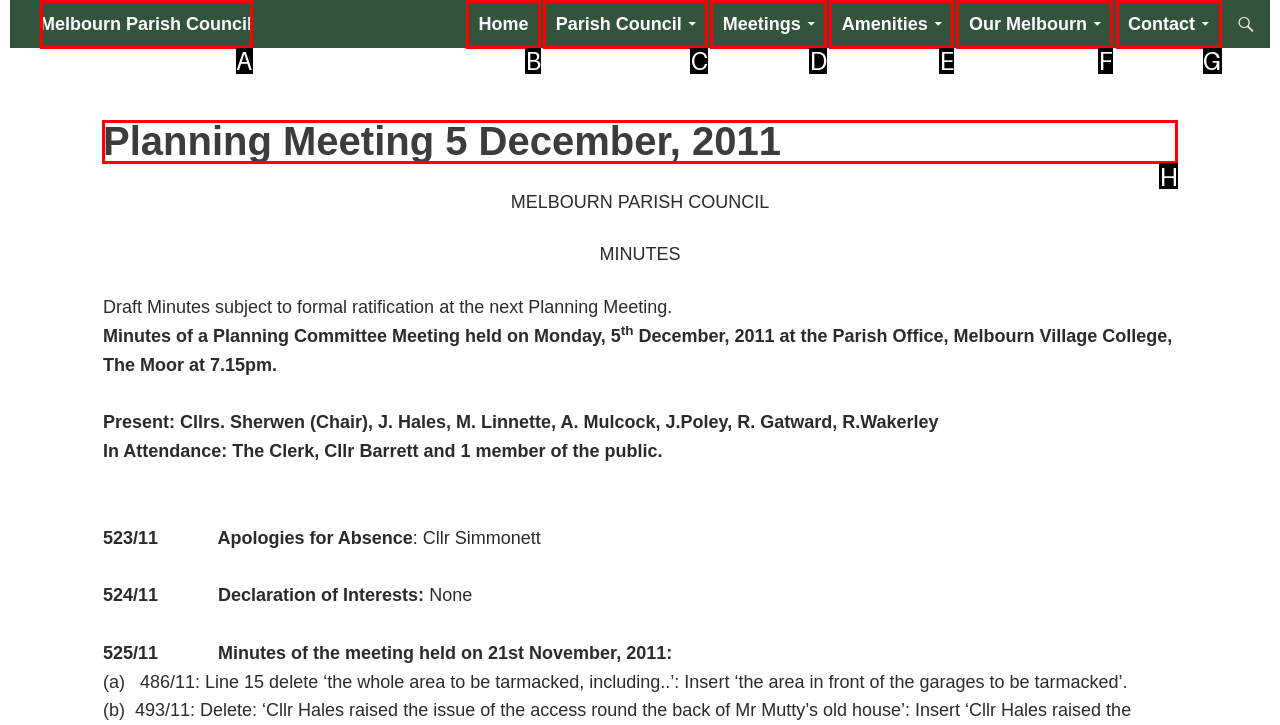Identify the correct UI element to click to follow this instruction: Get information about Dental Emergencies
Respond with the letter of the appropriate choice from the displayed options.

None